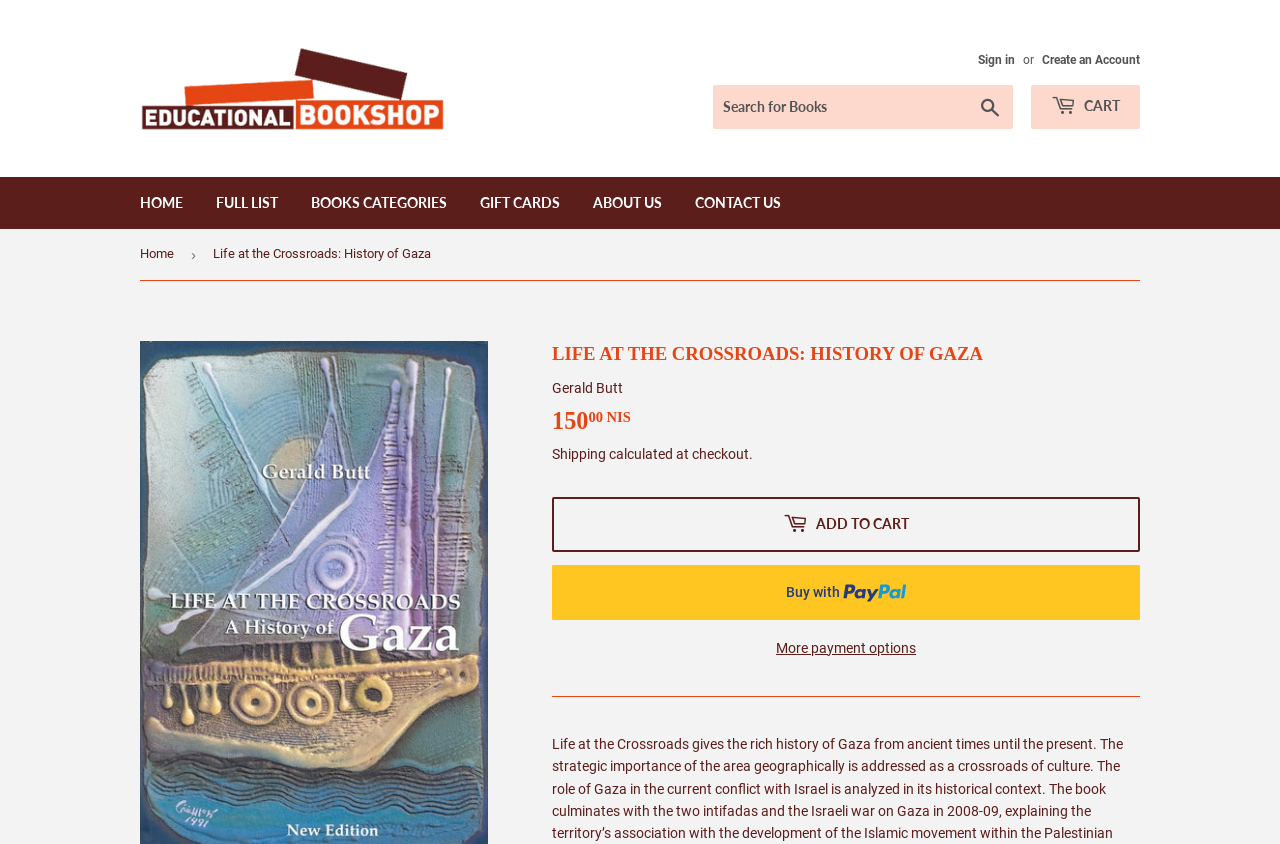Given the description of a UI element: "Home", identify the bounding box coordinates of the matching element in the webpage screenshot.

[0.109, 0.272, 0.141, 0.332]